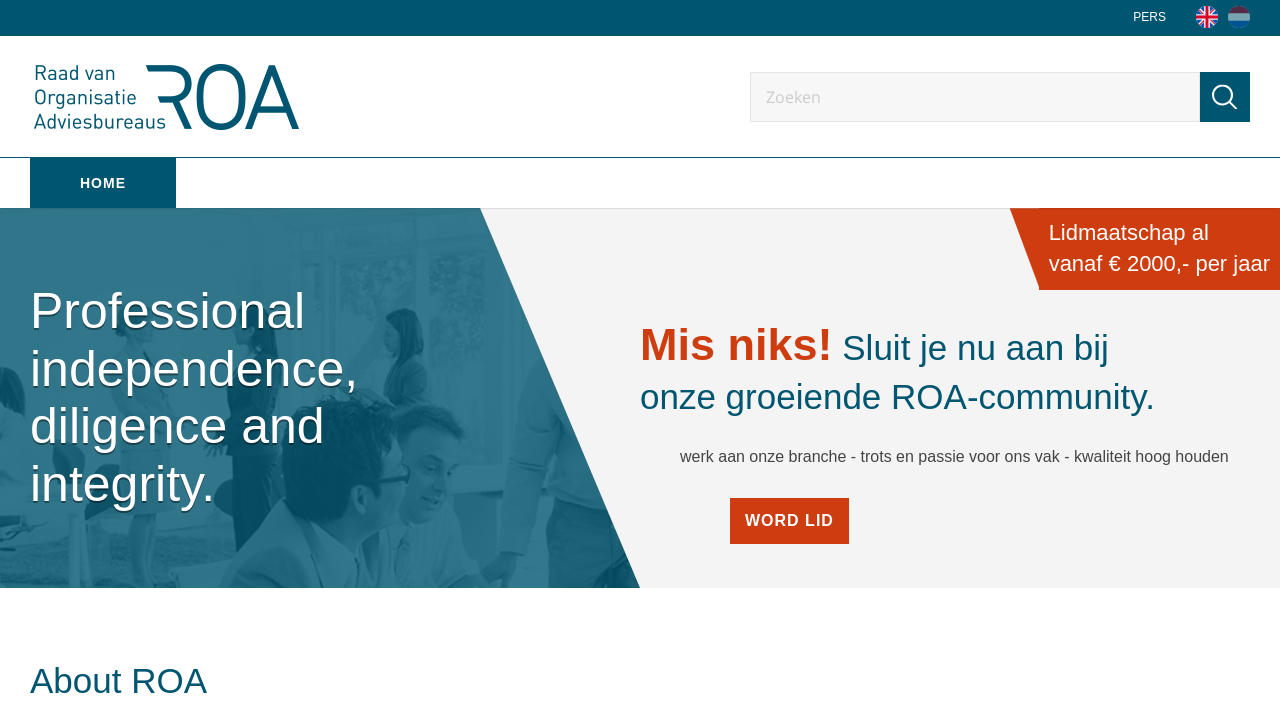What is the theme of the image in the background?
Please respond to the question with a detailed and thorough explanation.

I found the answer by looking at the text 'Professional independence, diligence and integrity.' which suggests that the theme of the image in the background is related to professionalism.